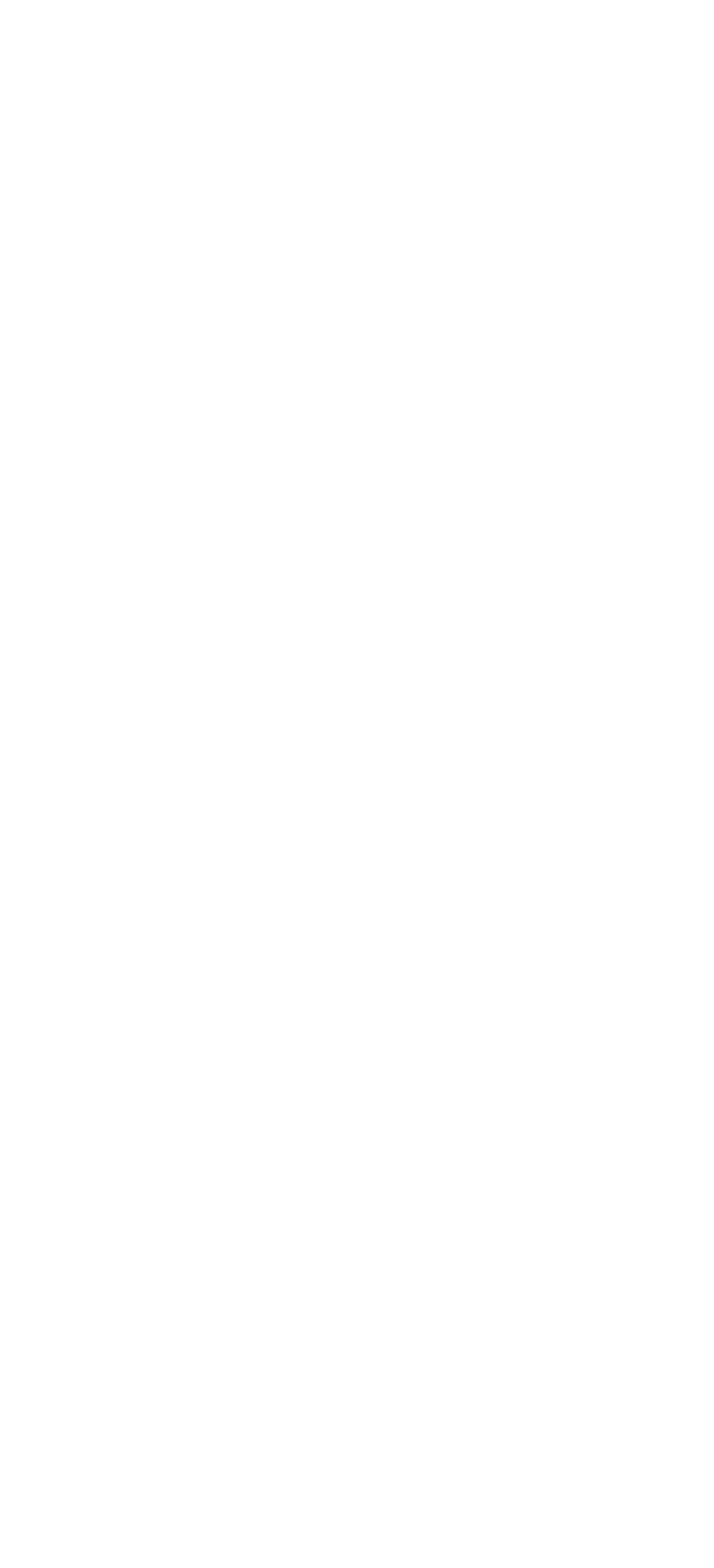Please provide the bounding box coordinates in the format (top-left x, top-left y, bottom-right x, bottom-right y). Remember, all values are floating point numbers between 0 and 1. What is the bounding box coordinate of the region described as: aria-label="Go to slide 3"

None